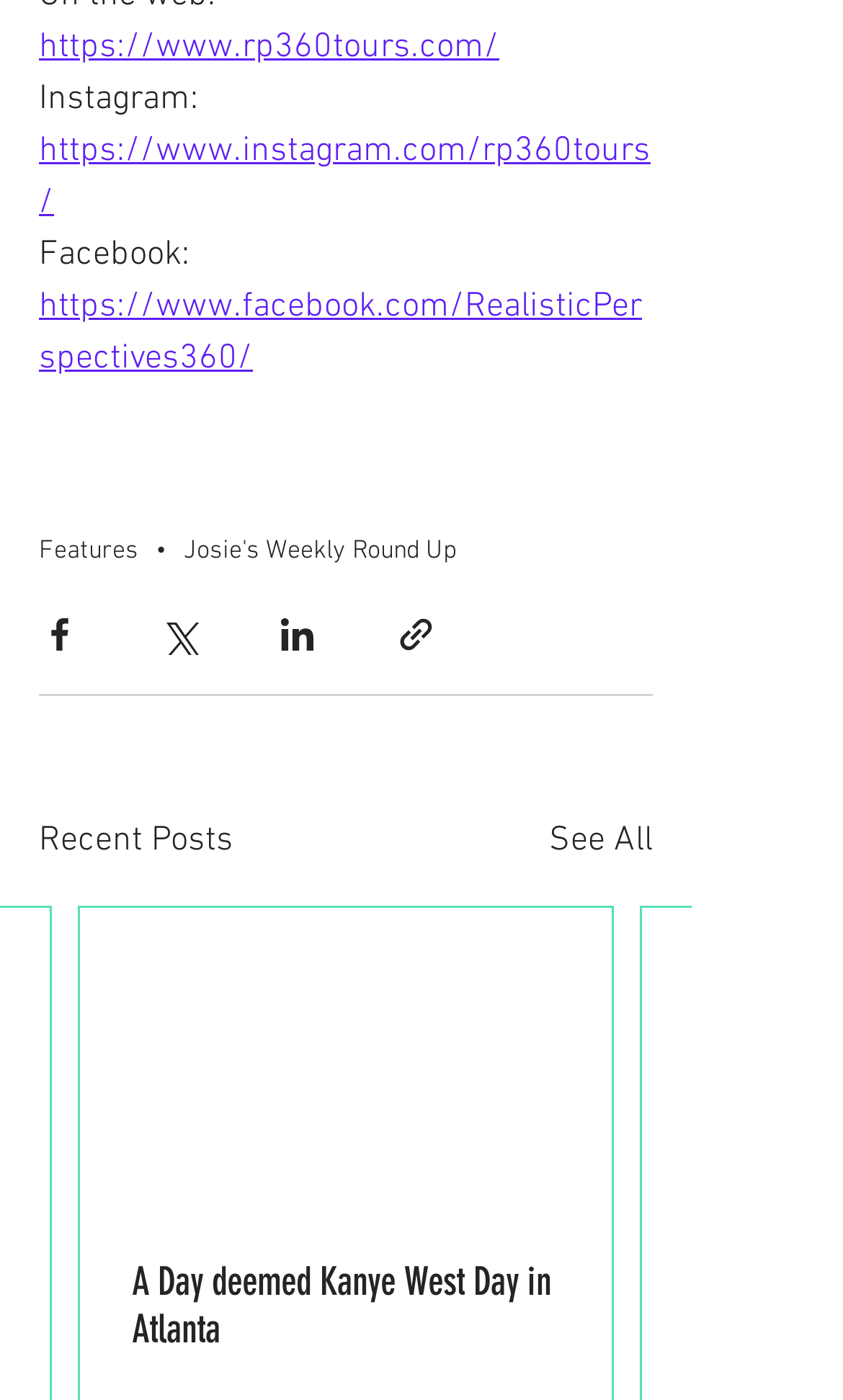Locate the bounding box coordinates of the element to click to perform the following action: 'View Recent Posts'. The coordinates should be given as four float values between 0 and 1, in the form of [left, top, right, bottom].

[0.046, 0.581, 0.277, 0.619]